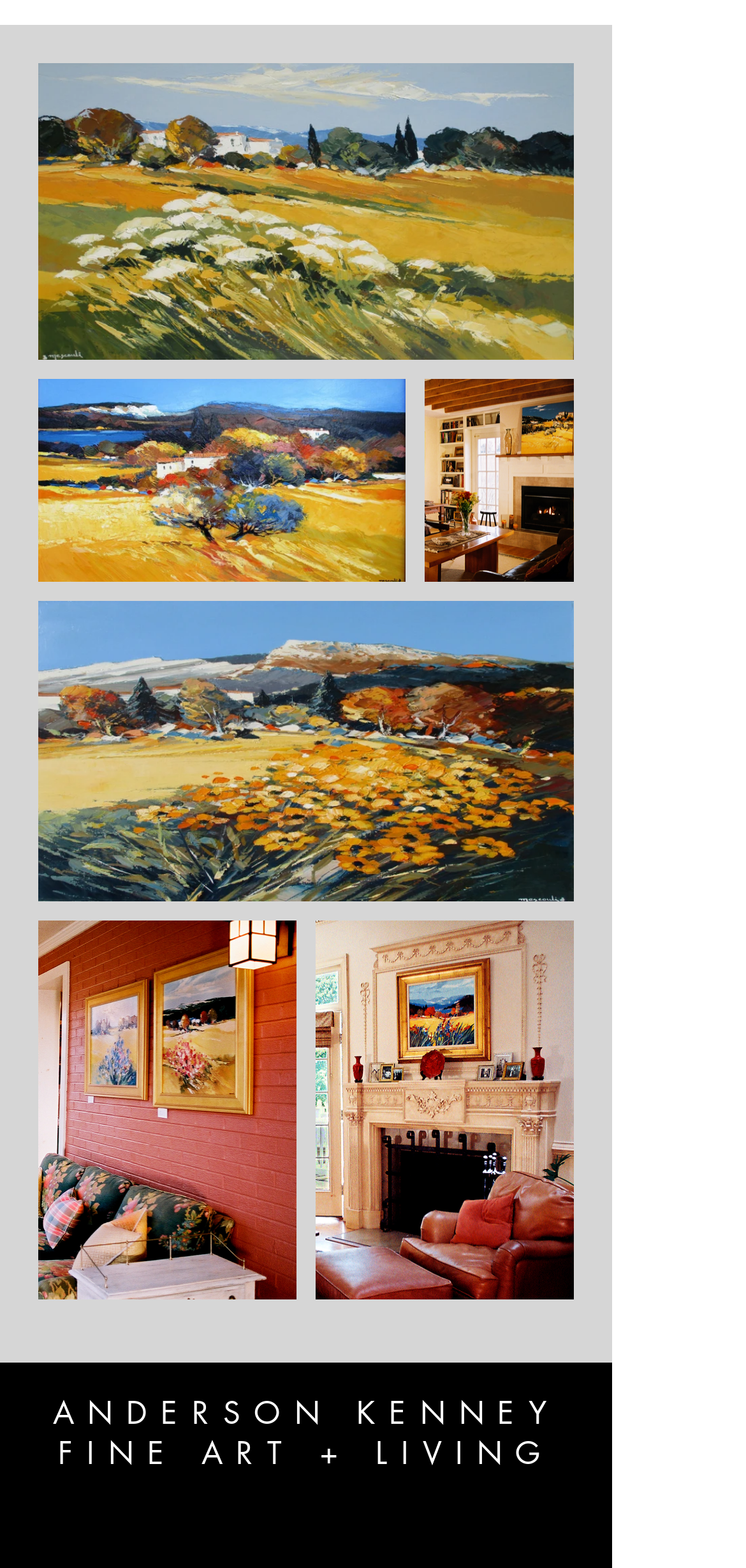Using the format (top-left x, top-left y, bottom-right x, bottom-right y), and given the element description, identify the bounding box coordinates within the screenshot: aria-label="Instagram"

[0.333, 0.972, 0.39, 0.999]